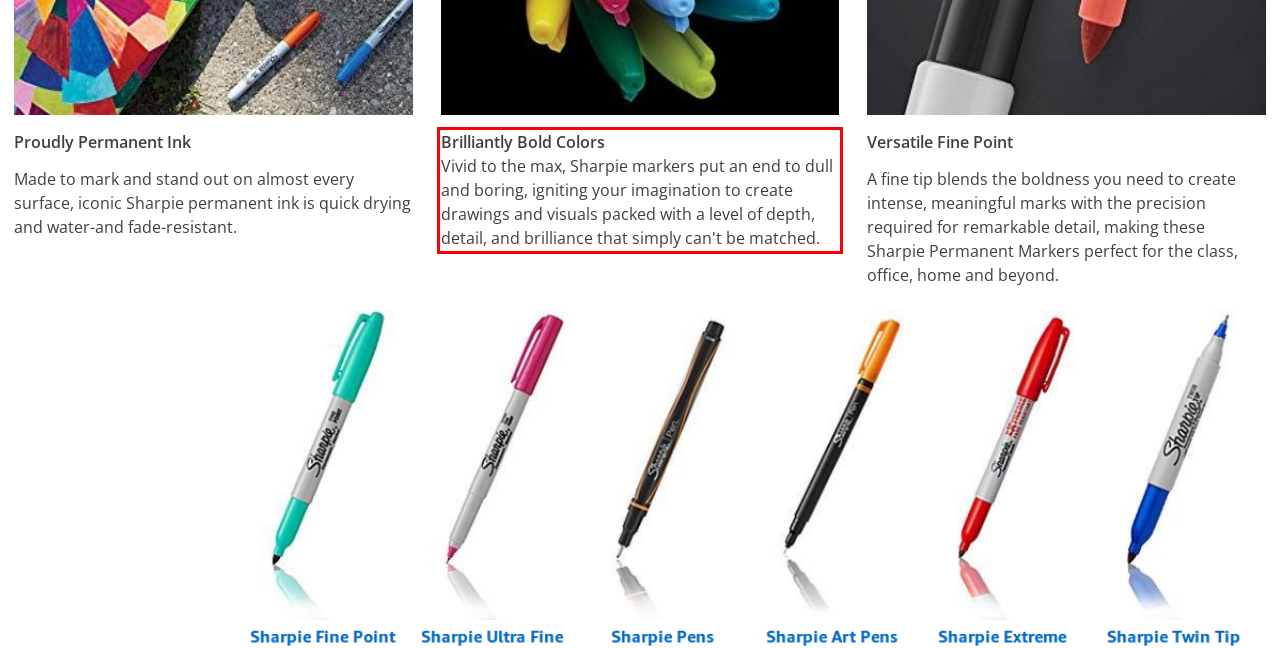Please extract the text content from the UI element enclosed by the red rectangle in the screenshot.

Brilliantly Bold Colors Vivid to the max, Sharpie markers put an end to dull and boring, igniting your imagination to create drawings and visuals packed with a level of depth, detail, and brilliance that simply can't be matched.